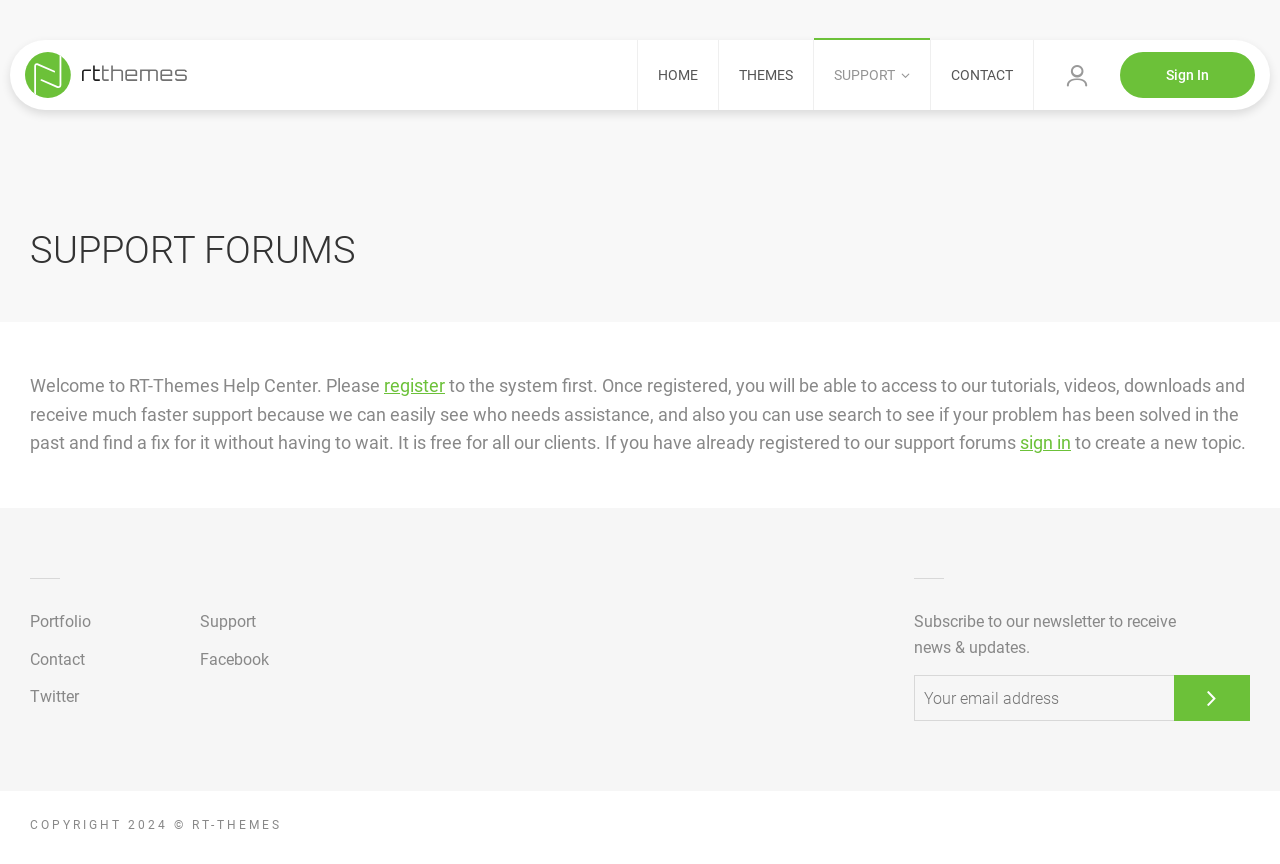Use a single word or phrase to answer the question:
How many navigation links are at the top of the page?

5